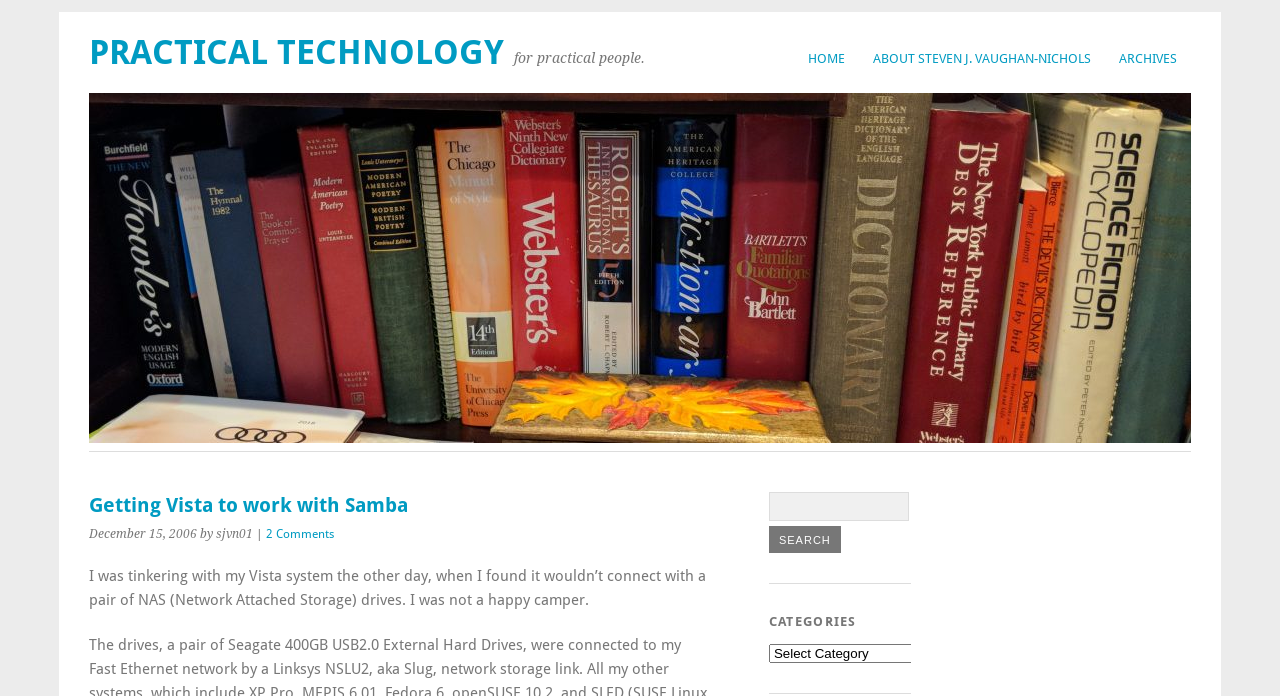What is the category section located?
Refer to the image and give a detailed response to the question.

I found the category section by looking at the heading 'CATEGORIES' and the combobox 'Categories' which are located on the right side of the page.